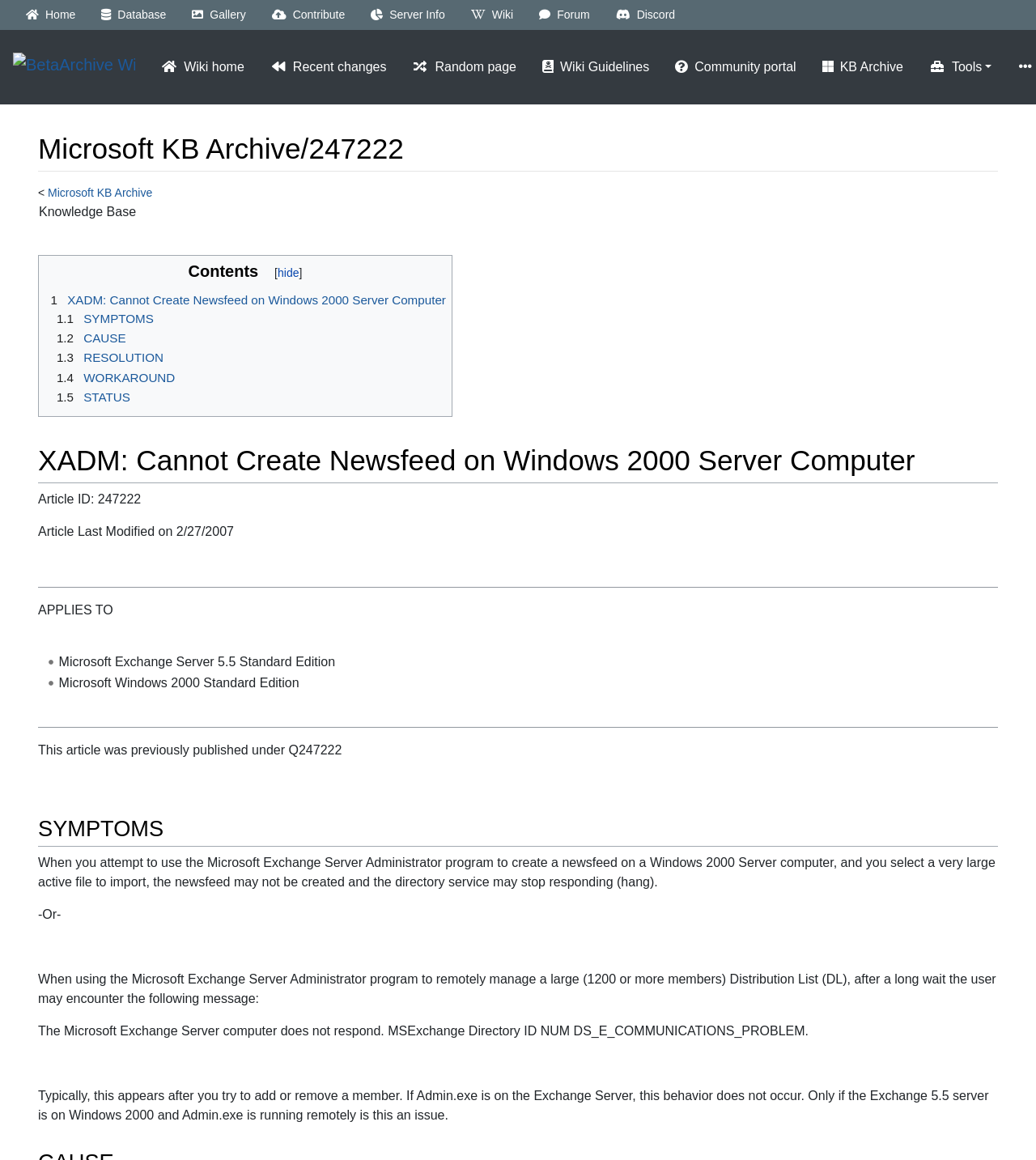Bounding box coordinates are specified in the format (top-left x, top-left y, bottom-right x, bottom-right y). All values are floating point numbers bounded between 0 and 1. Please provide the bounding box coordinate of the region this sentence describes: Microsoft KB Archive

[0.046, 0.16, 0.147, 0.172]